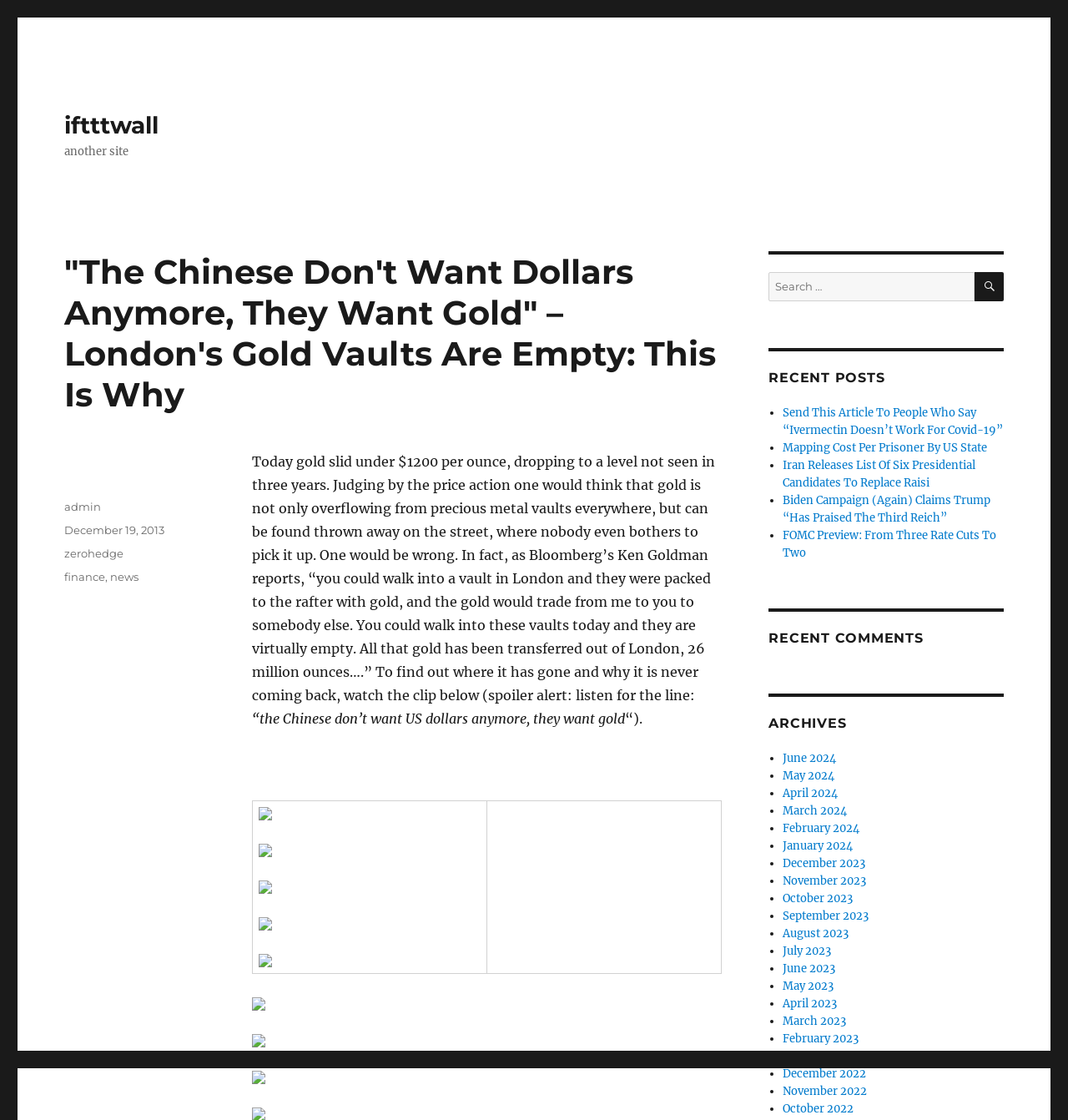Based on the provided description, "news", find the bounding box of the corresponding UI element in the screenshot.

[0.103, 0.509, 0.13, 0.521]